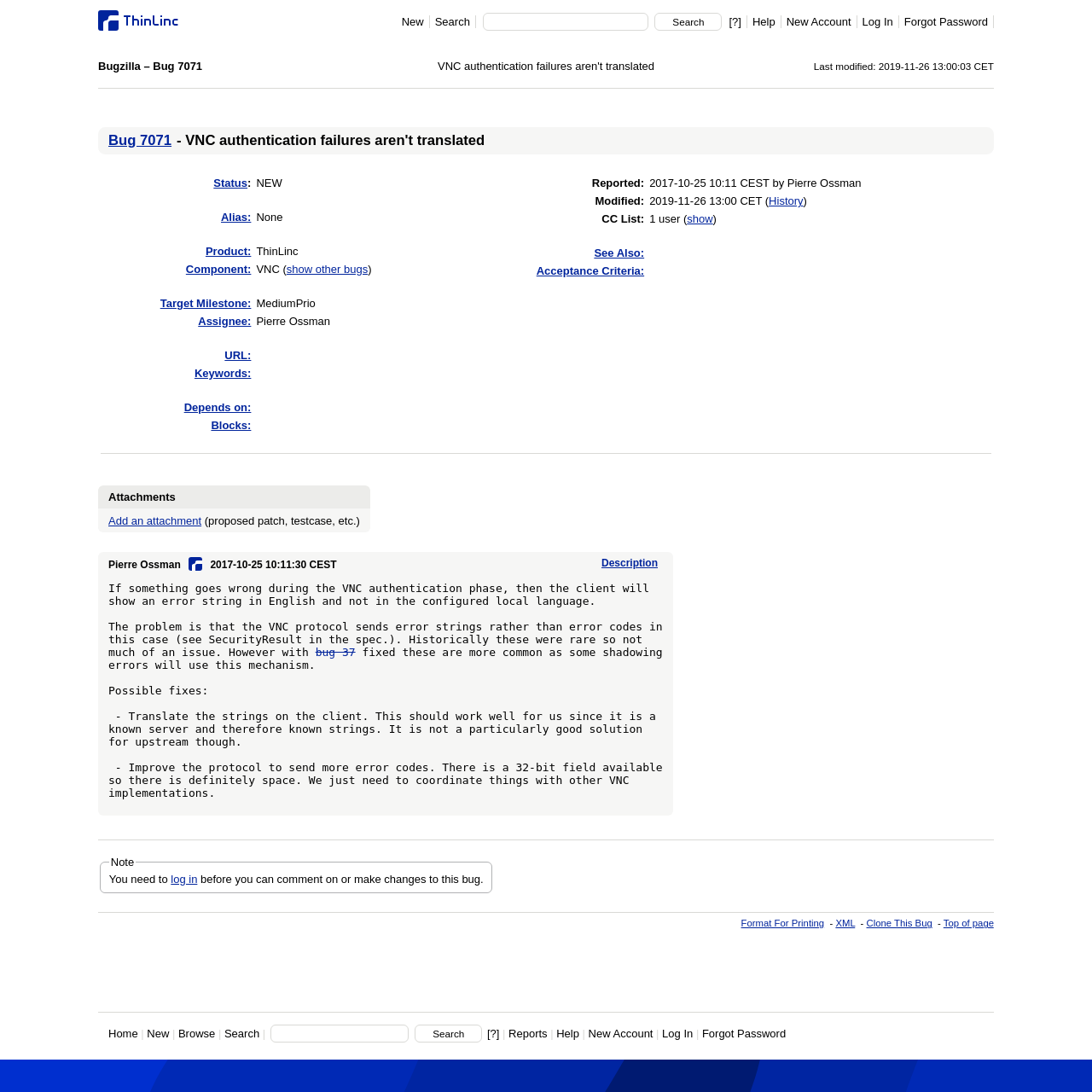Please specify the bounding box coordinates of the region to click in order to perform the following instruction: "Click on the 'ThinLinc' link".

[0.09, 0.019, 0.163, 0.03]